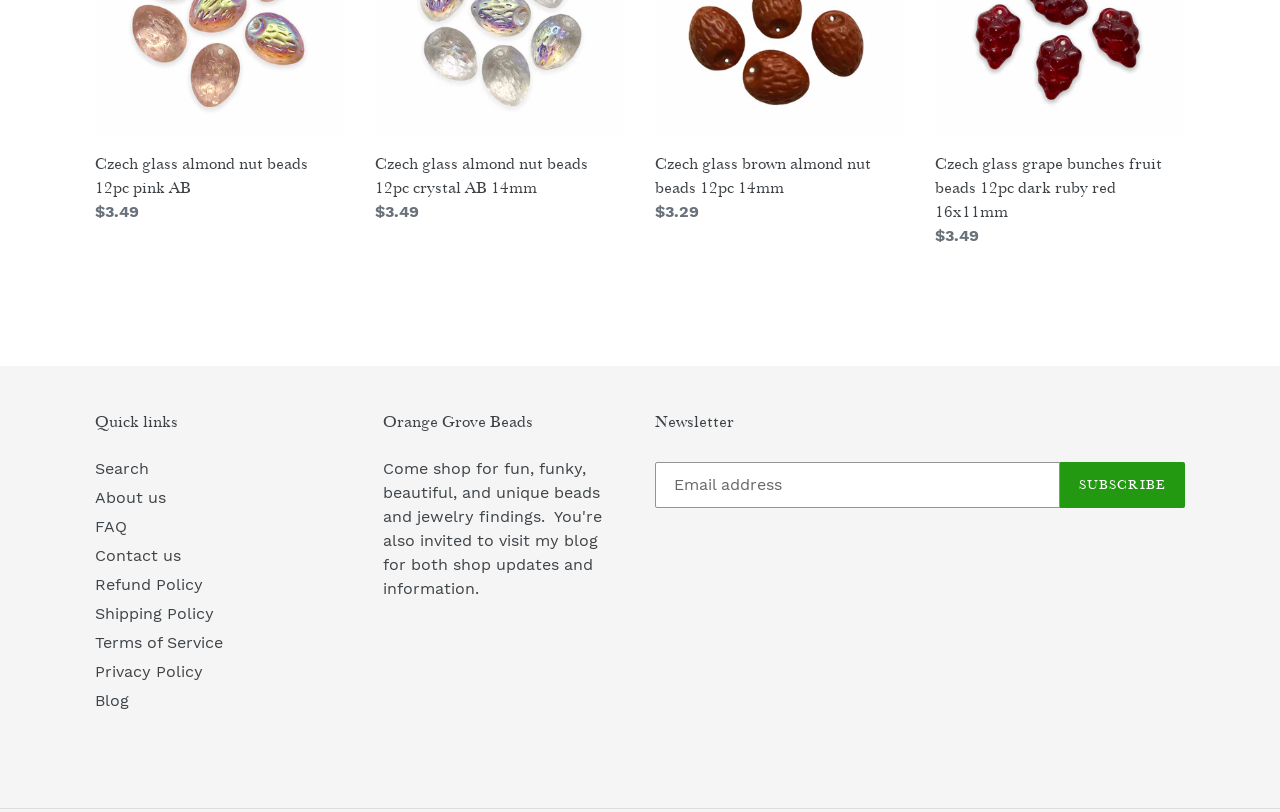Please identify the bounding box coordinates of the element that needs to be clicked to execute the following command: "Contact us". Provide the bounding box using four float numbers between 0 and 1, formatted as [left, top, right, bottom].

[0.074, 0.672, 0.141, 0.695]